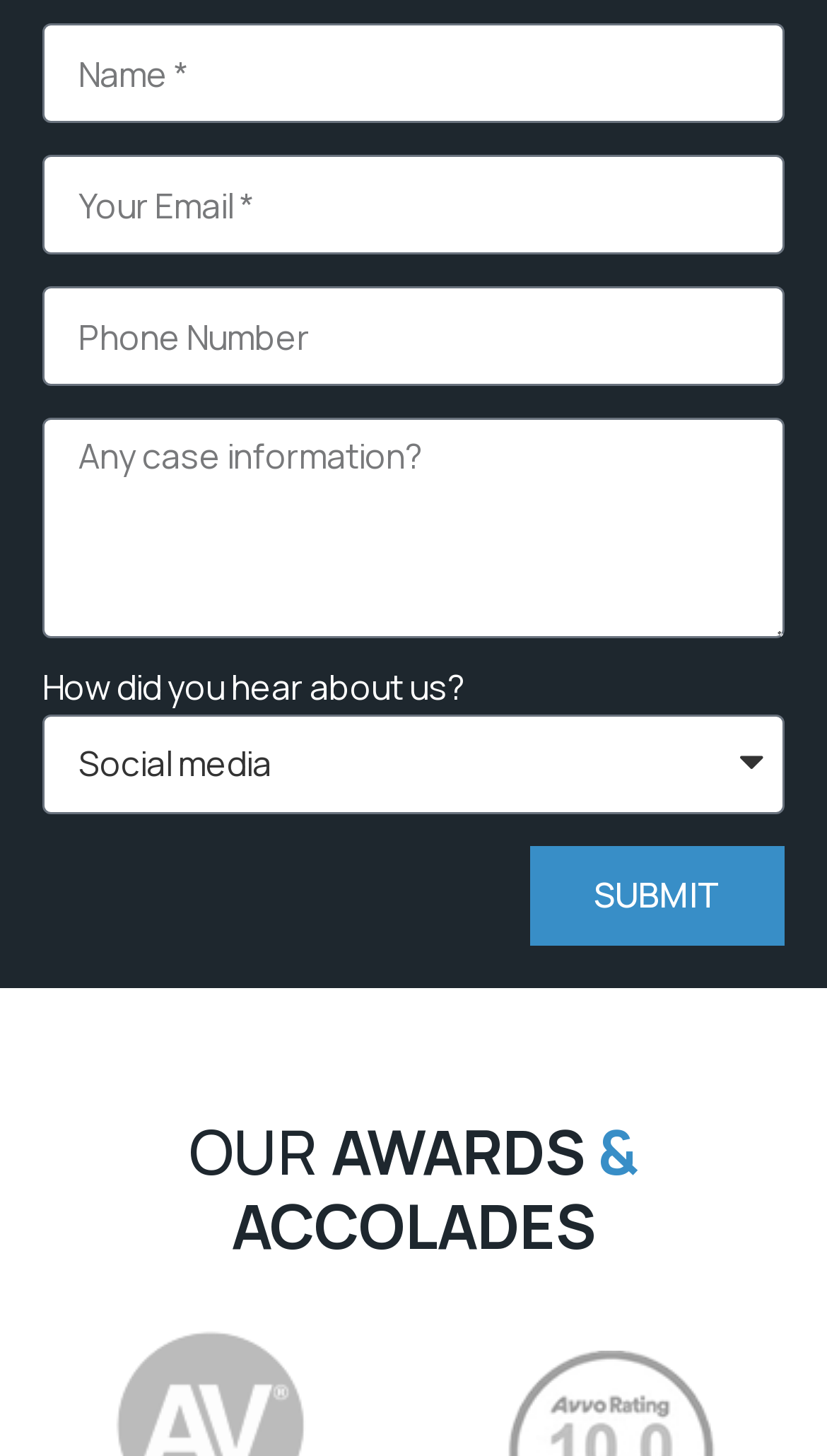Determine the bounding box for the UI element described here: "Submit".

[0.641, 0.581, 0.949, 0.649]